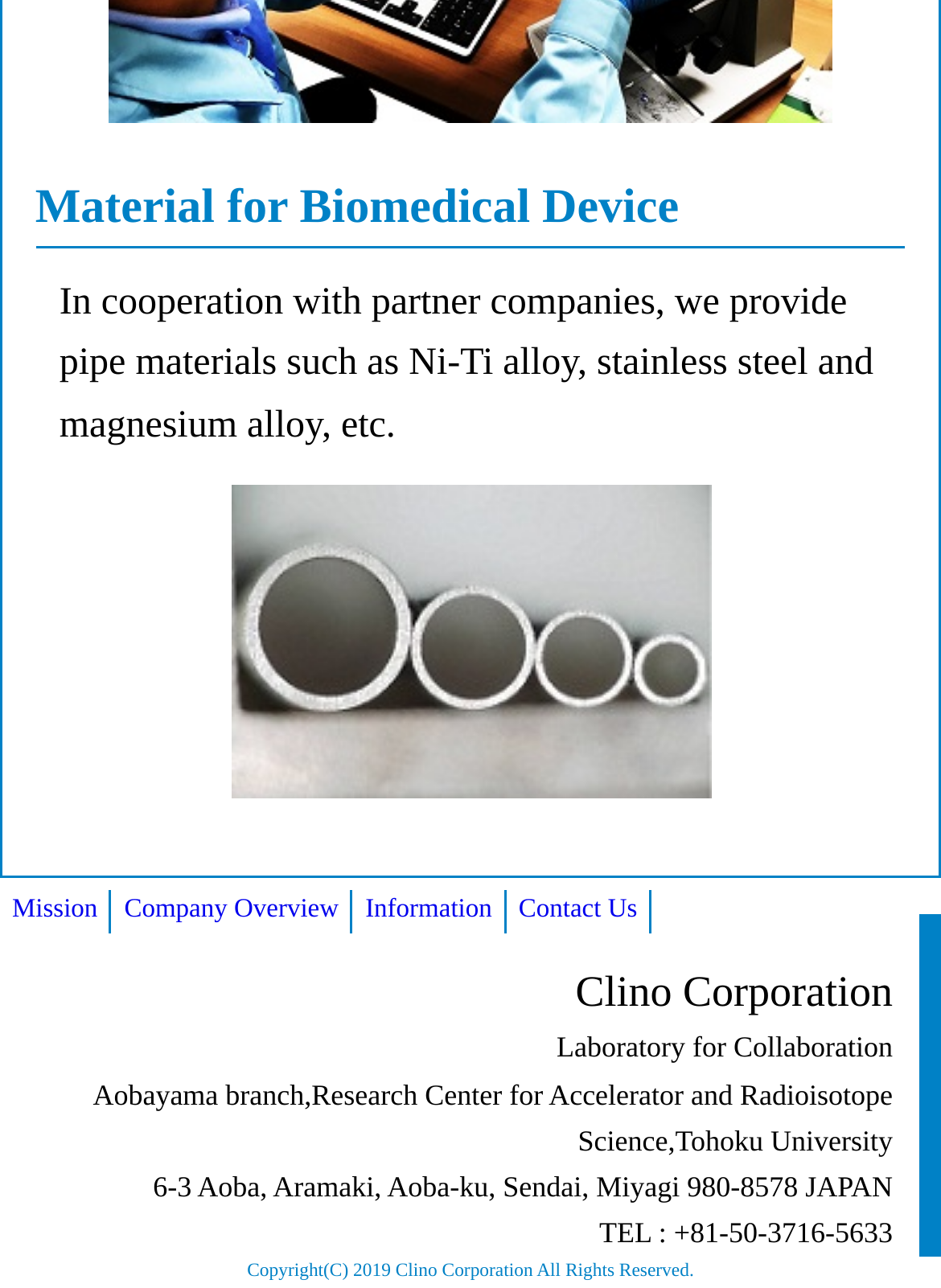Please examine the image and provide a detailed answer to the question: What is the address of the company's research center?

The address is mentioned in the StaticText element '6-3 Aoba, Aramaki, Aoba-ku, Sendai, Miyagi 980-8578 JAPAN' which is located at the bottom of the webpage.